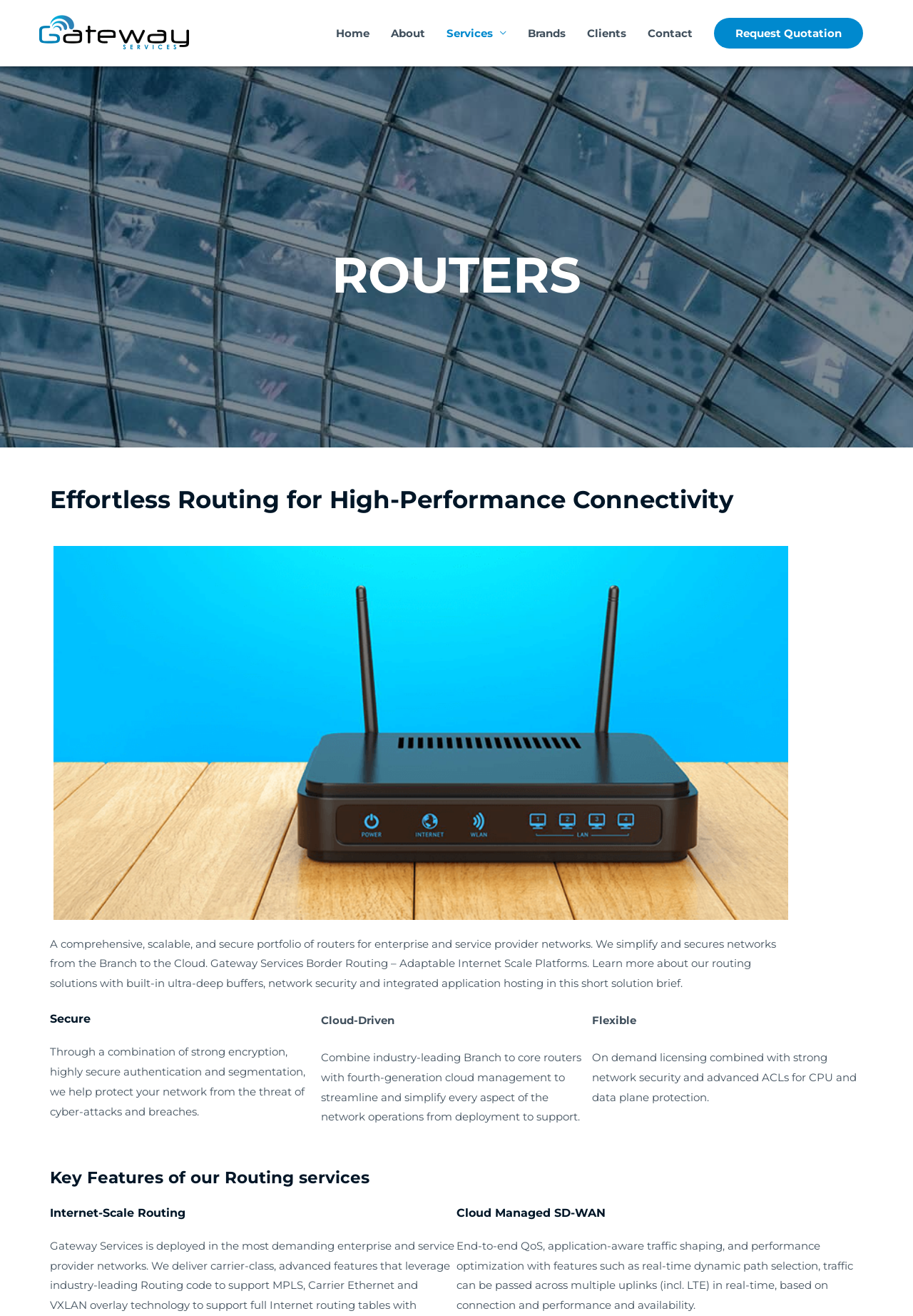What is the benefit of the company's routing solutions?
Please look at the screenshot and answer using one word or phrase.

Secure networks